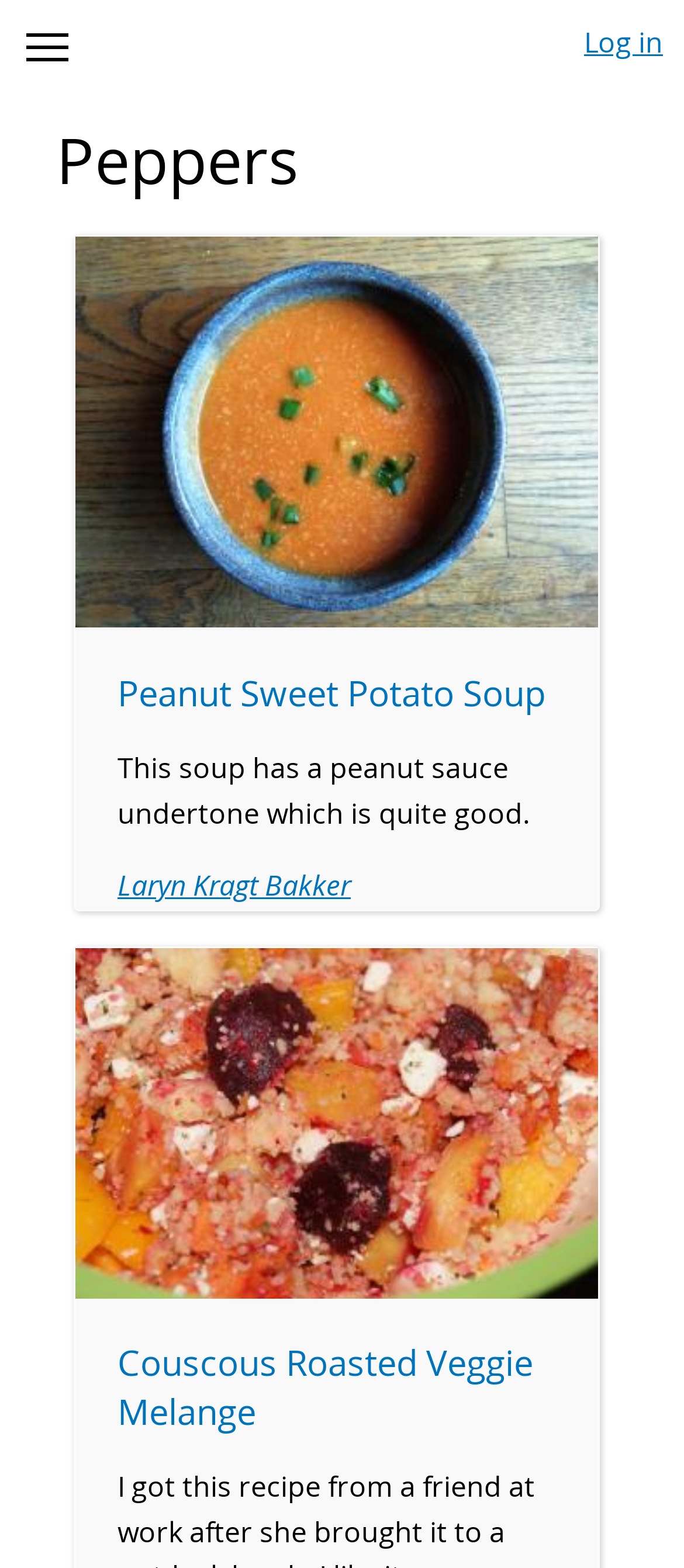Predict the bounding box for the UI component with the following description: "Laryn Kragt Bakker".

[0.172, 0.552, 0.513, 0.577]